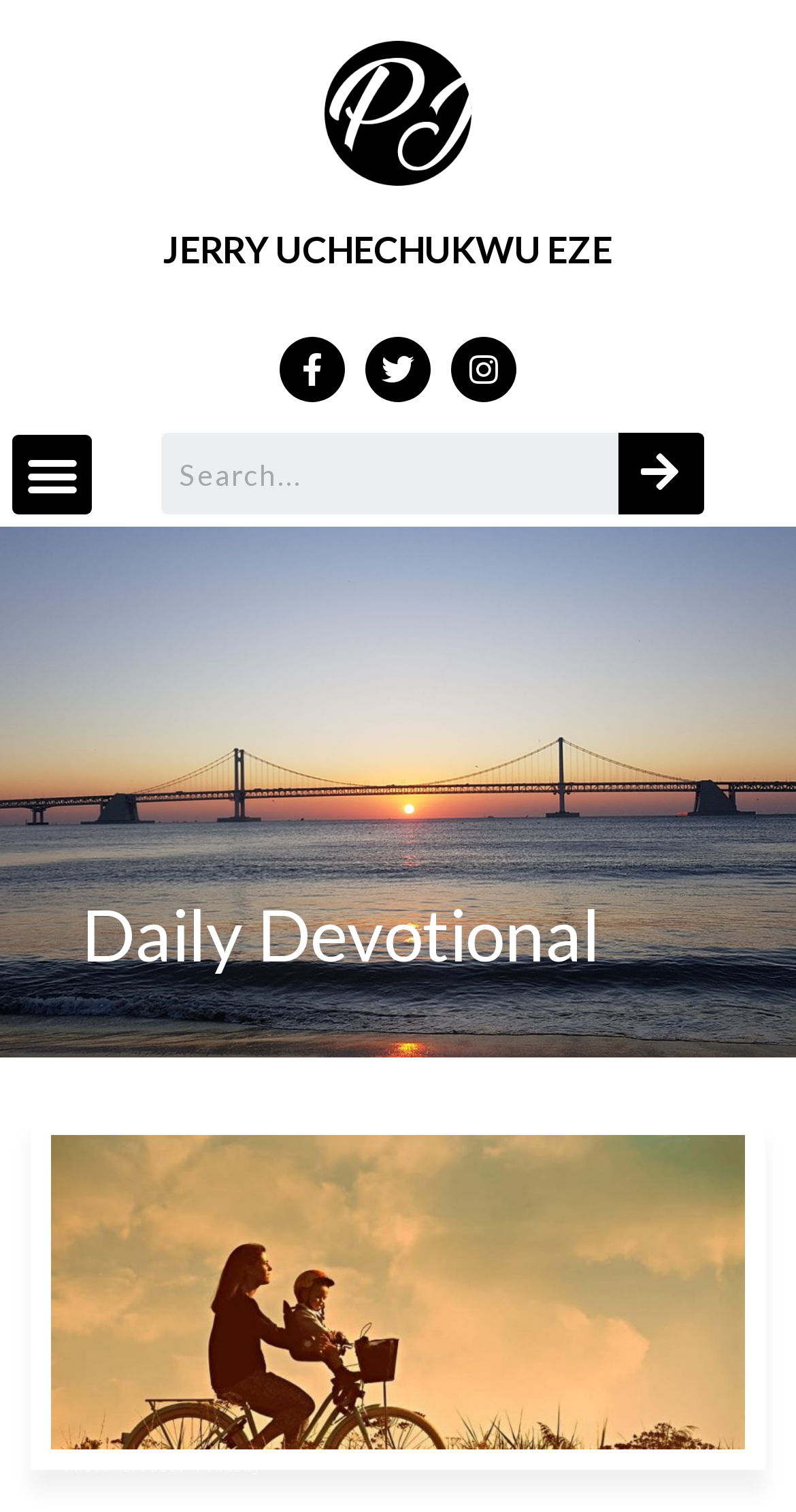Highlight the bounding box of the UI element that corresponds to this description: "Facebook-f".

[0.351, 0.223, 0.433, 0.266]